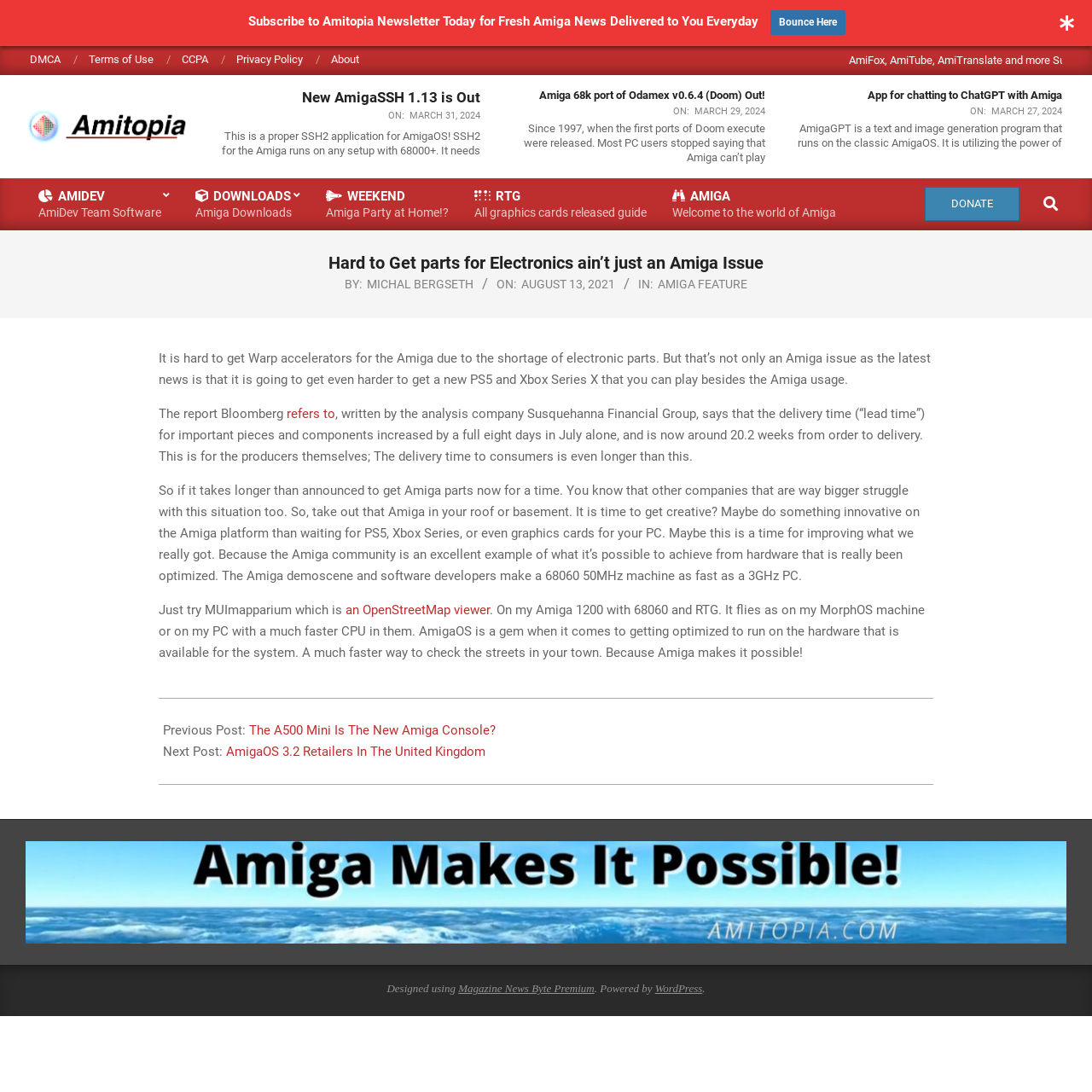Find the bounding box coordinates of the element to click in order to complete this instruction: "Click on the Amitopia link". The bounding box coordinates must be four float numbers between 0 and 1, denoted as [left, top, right, bottom].

[0.023, 0.098, 0.176, 0.134]